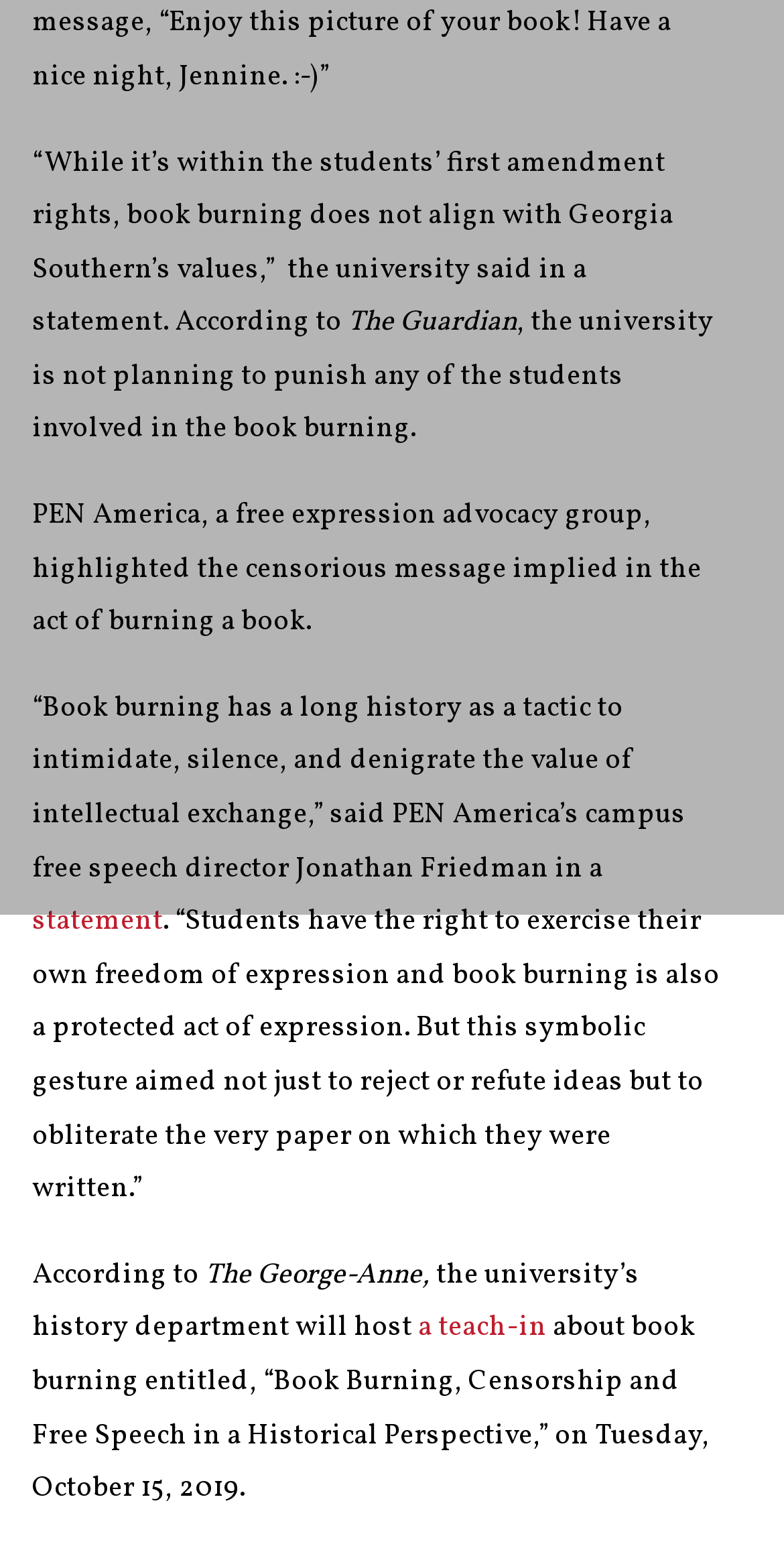Bounding box coordinates are specified in the format (top-left x, top-left y, bottom-right x, bottom-right y). All values are floating point numbers bounded between 0 and 1. Please provide the bounding box coordinate of the region this sentence describes: The Washington Post

[0.412, 0.481, 0.873, 0.514]